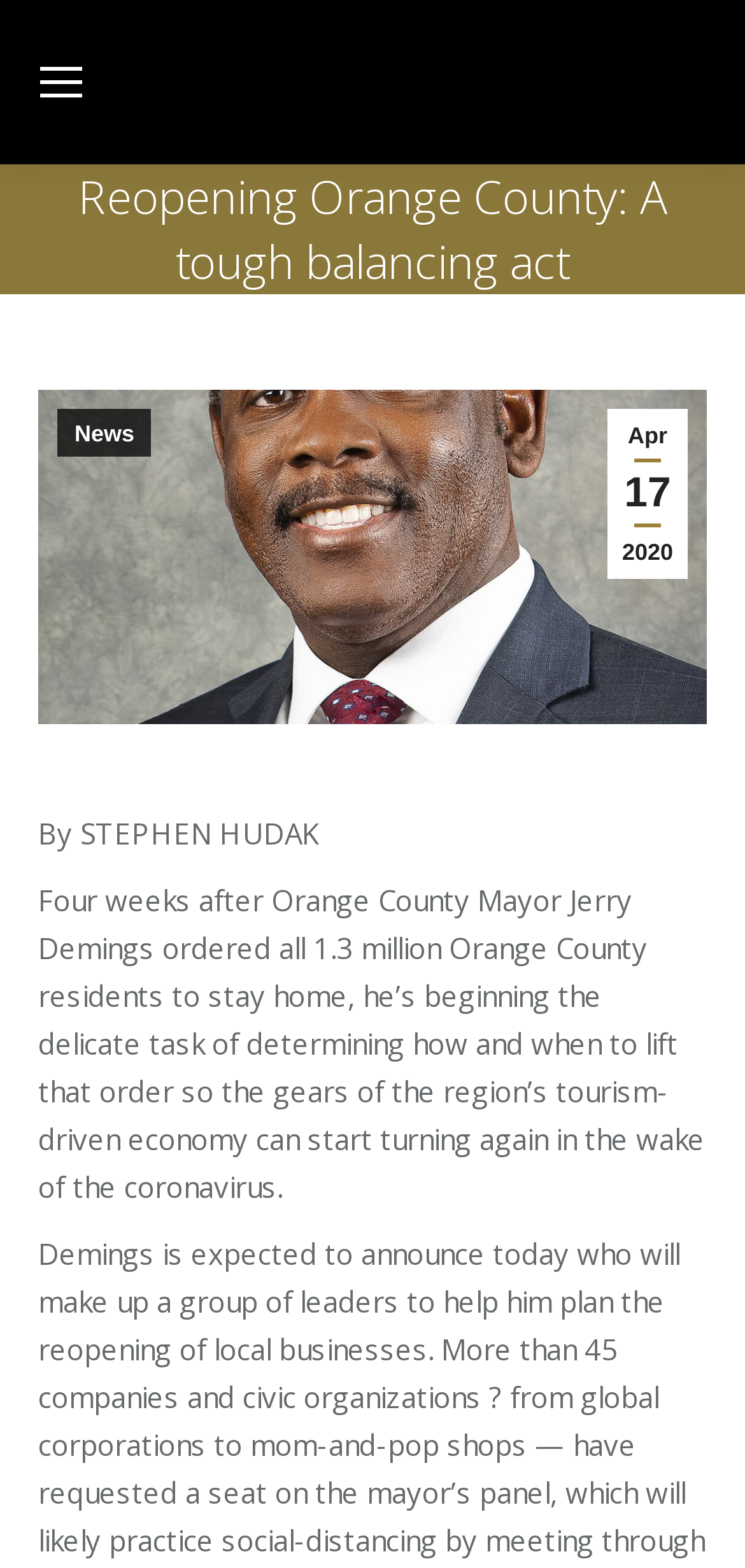What is the category of the article?
Carefully analyze the image and provide a detailed answer to the question.

The category of the article can be found in the link element 'News' which is located next to the date 'Apr 17 2020' and below the main heading.